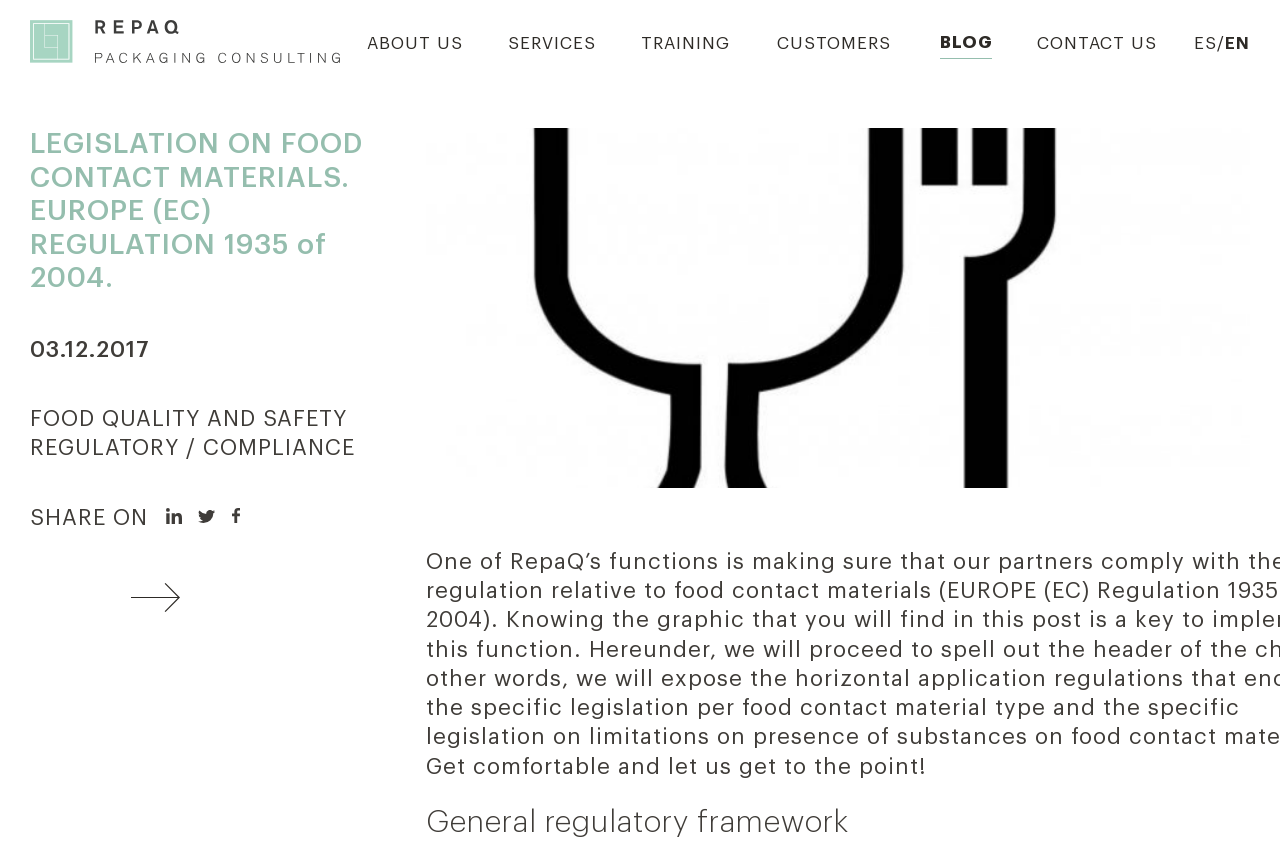Given the element description ES, specify the bounding box coordinates of the corresponding UI element in the format (top-left x, top-left y, bottom-right x, bottom-right y). All values must be between 0 and 1.

[0.933, 0.039, 0.957, 0.068]